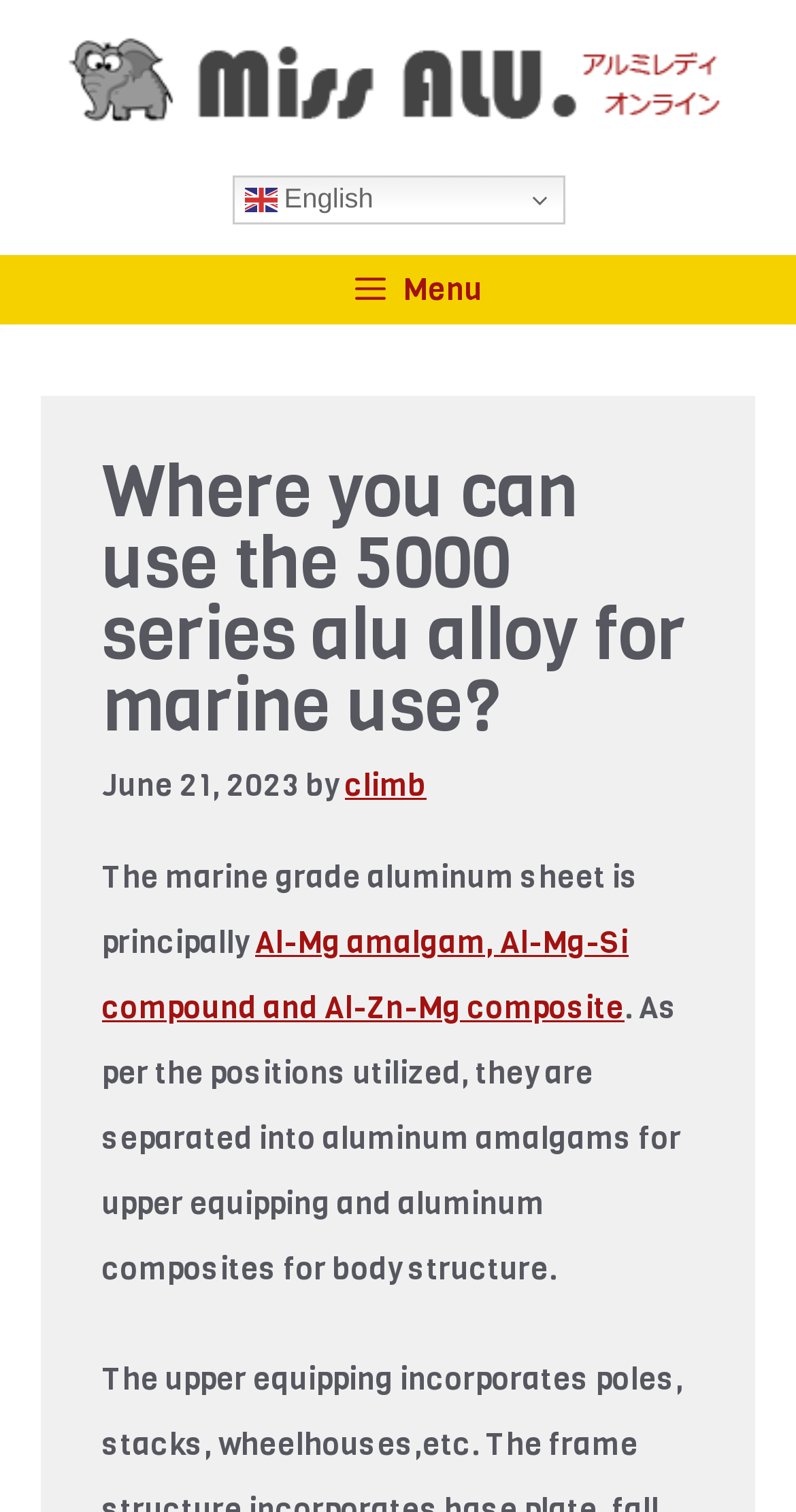Identify and provide the main heading of the webpage.

Where you can use the 5000 series alu alloy for marine use?